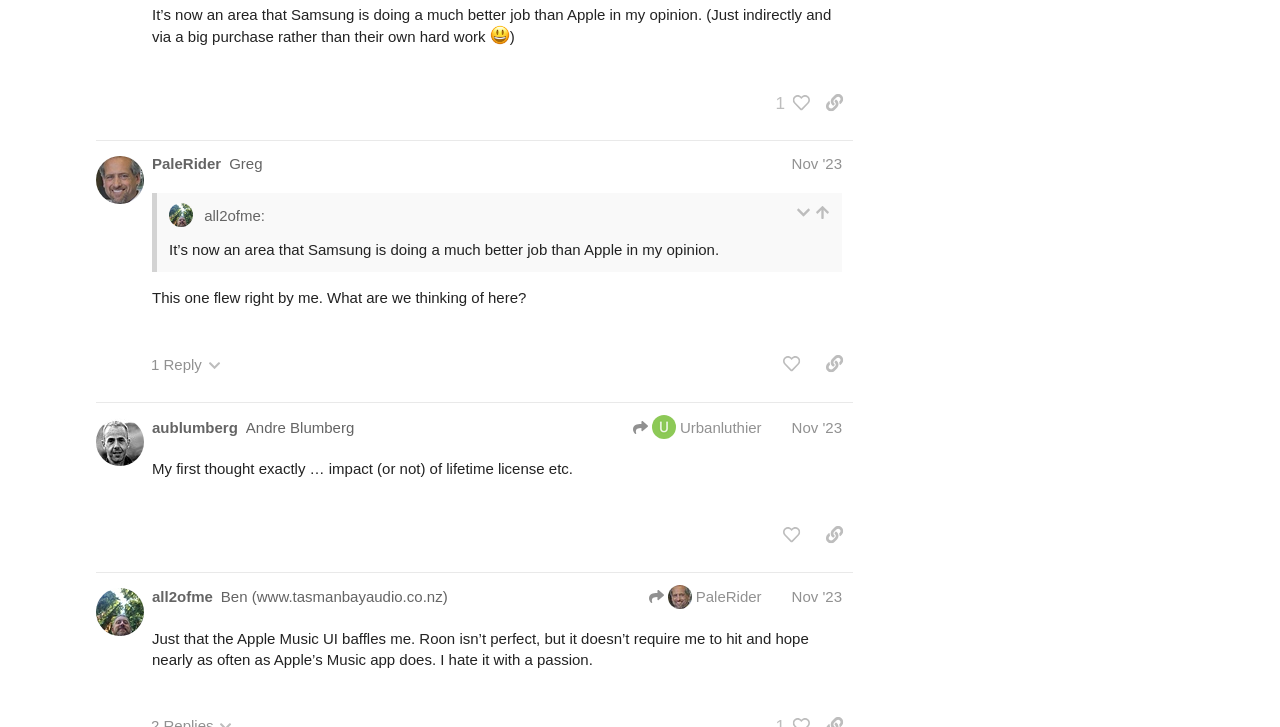Please provide the bounding box coordinates for the element that needs to be clicked to perform the following instruction: "View the 'cookie policy'". The coordinates should be given as four float numbers between 0 and 1, i.e., [left, top, right, bottom].

None